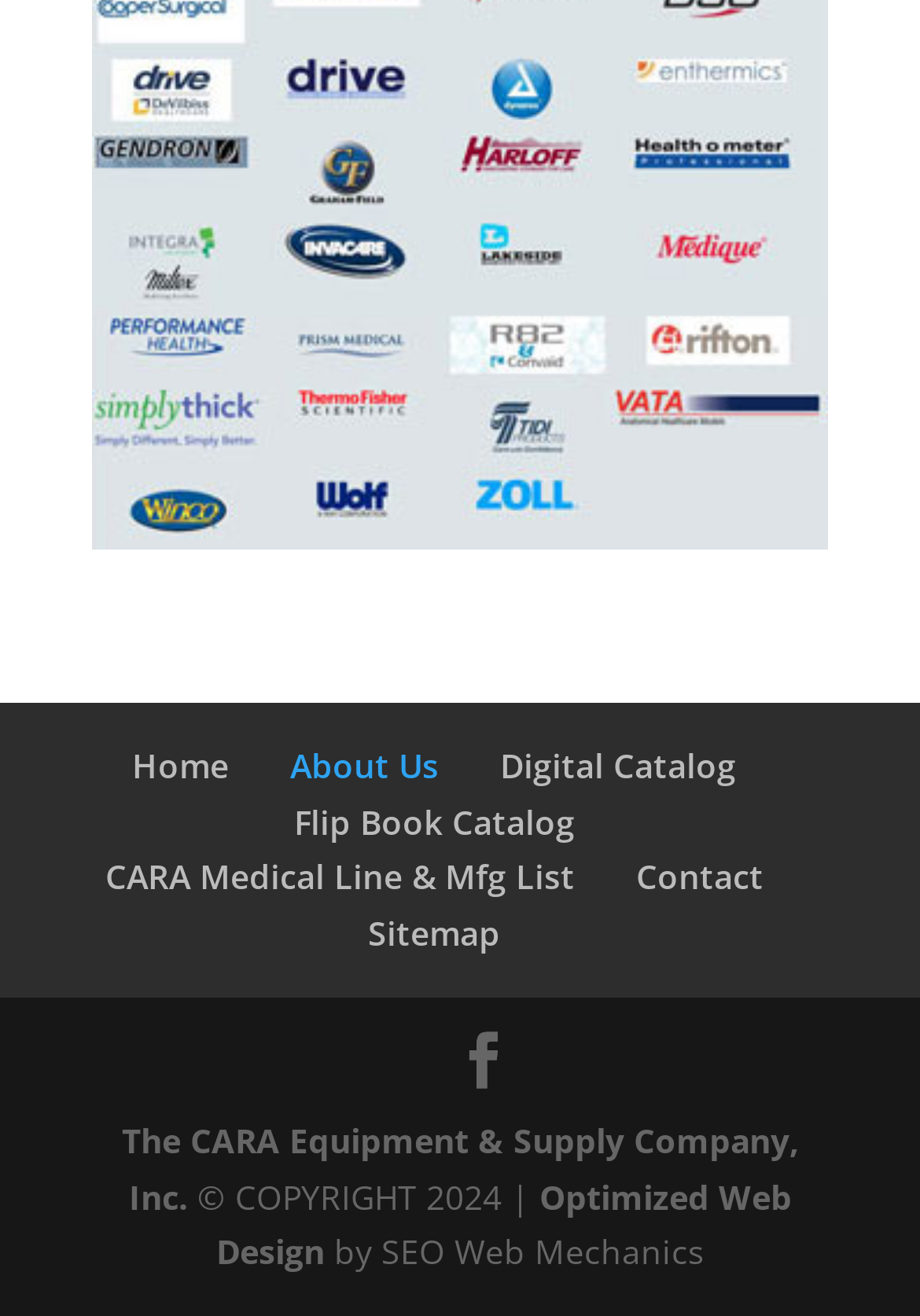Given the element description "Flip Book Catalog", identify the bounding box of the corresponding UI element.

[0.319, 0.607, 0.624, 0.641]